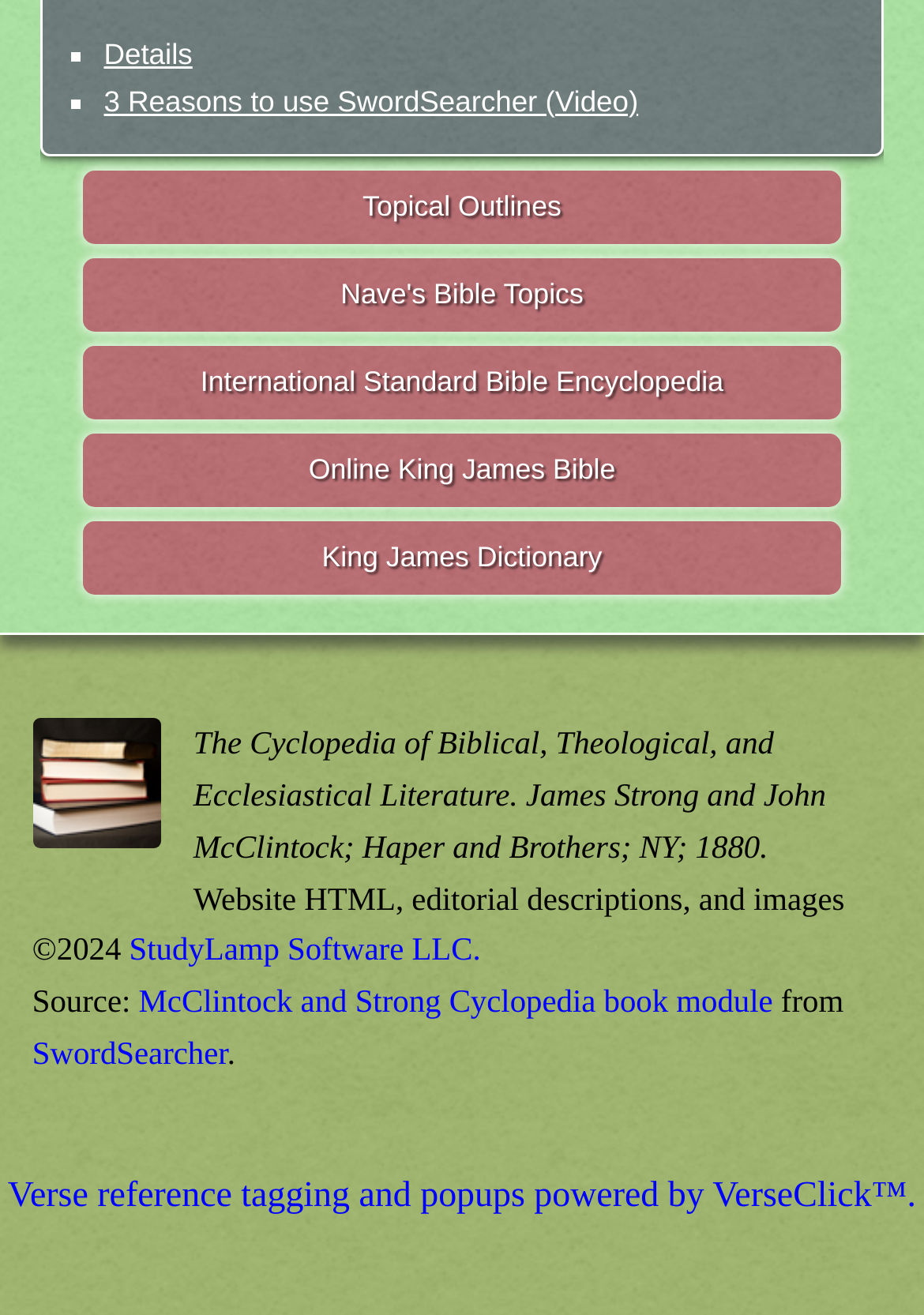Could you specify the bounding box coordinates for the clickable section to complete the following instruction: "Watch '3 Reasons to use SwordSearcher (Video)'"?

[0.112, 0.064, 0.691, 0.089]